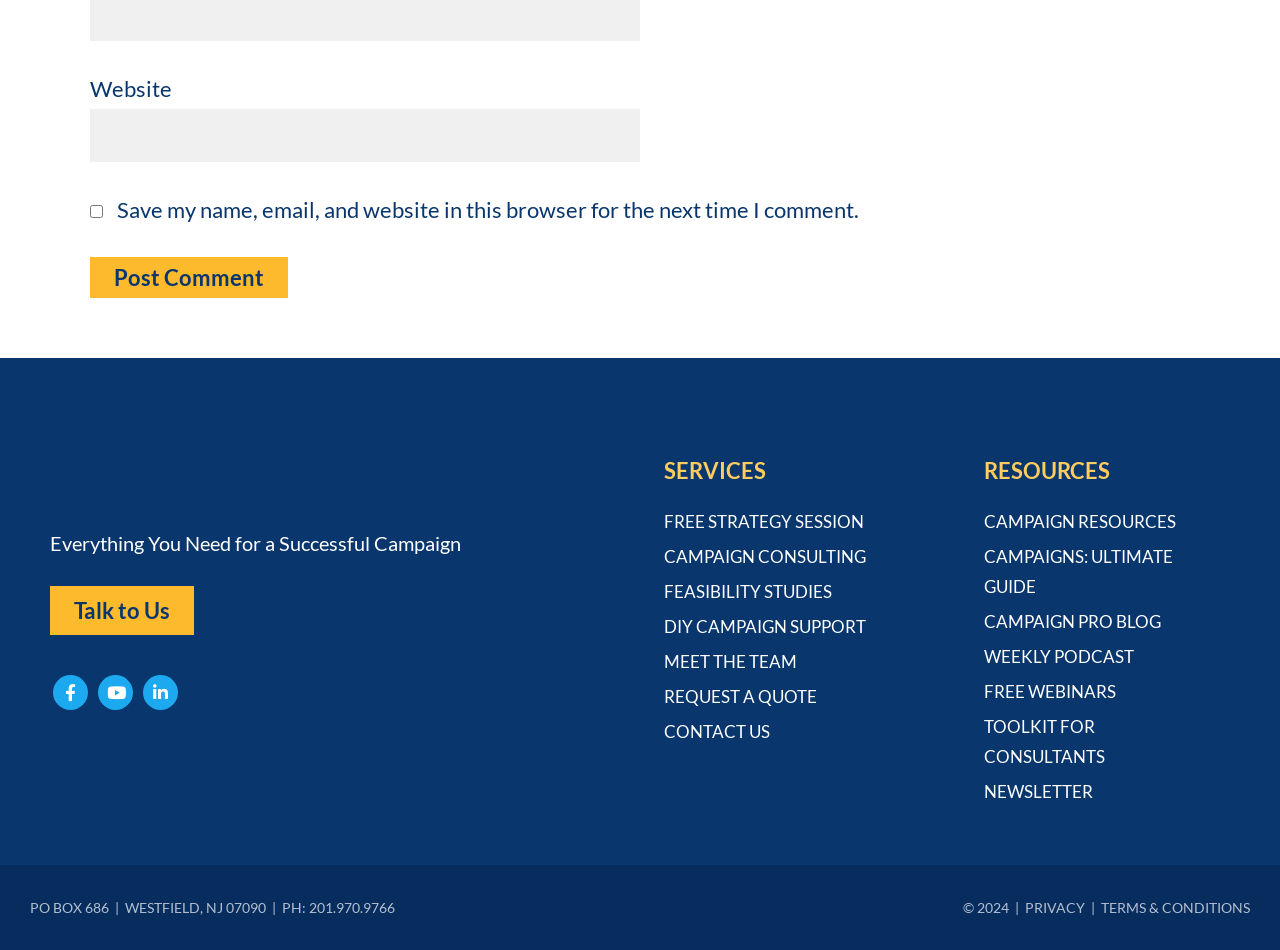Calculate the bounding box coordinates for the UI element based on the following description: "Privacy". Ensure the coordinates are four float numbers between 0 and 1, i.e., [left, top, right, bottom].

[0.801, 0.946, 0.848, 0.964]